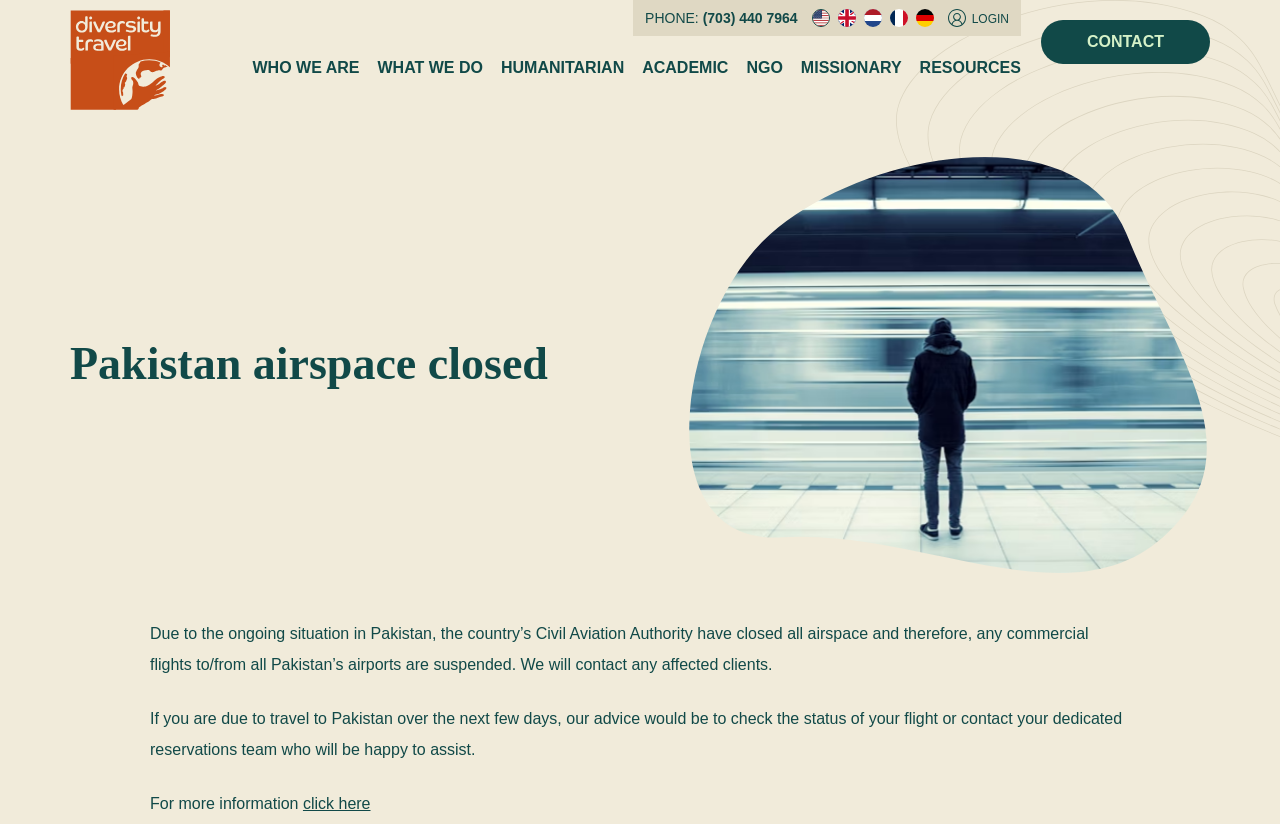What is the phone number provided on the webpage?
Respond with a short answer, either a single word or a phrase, based on the image.

(703) 440 7964